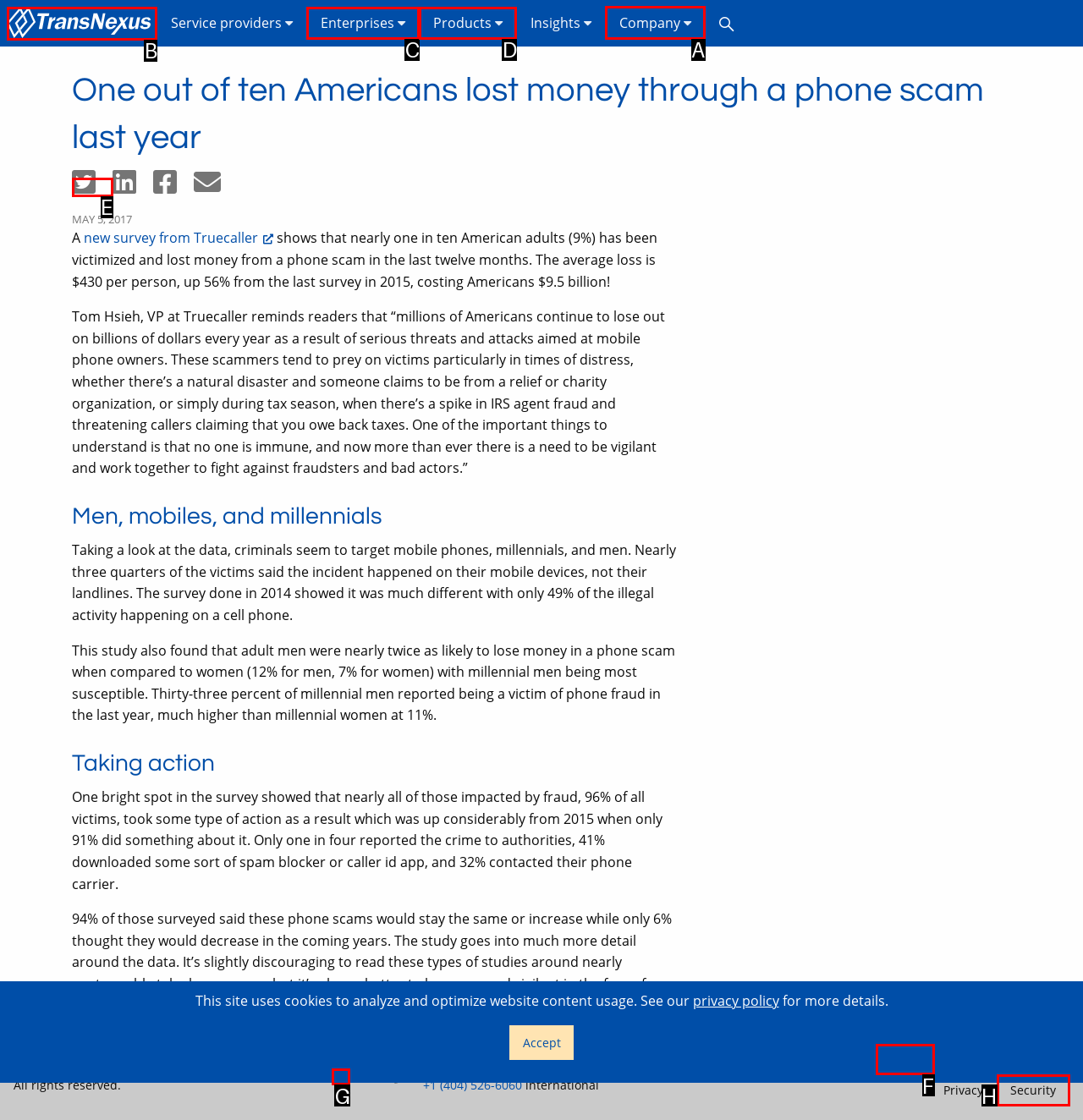Tell me which one HTML element I should click to complete the following instruction: Go to the 'Company' page
Answer with the option's letter from the given choices directly.

A